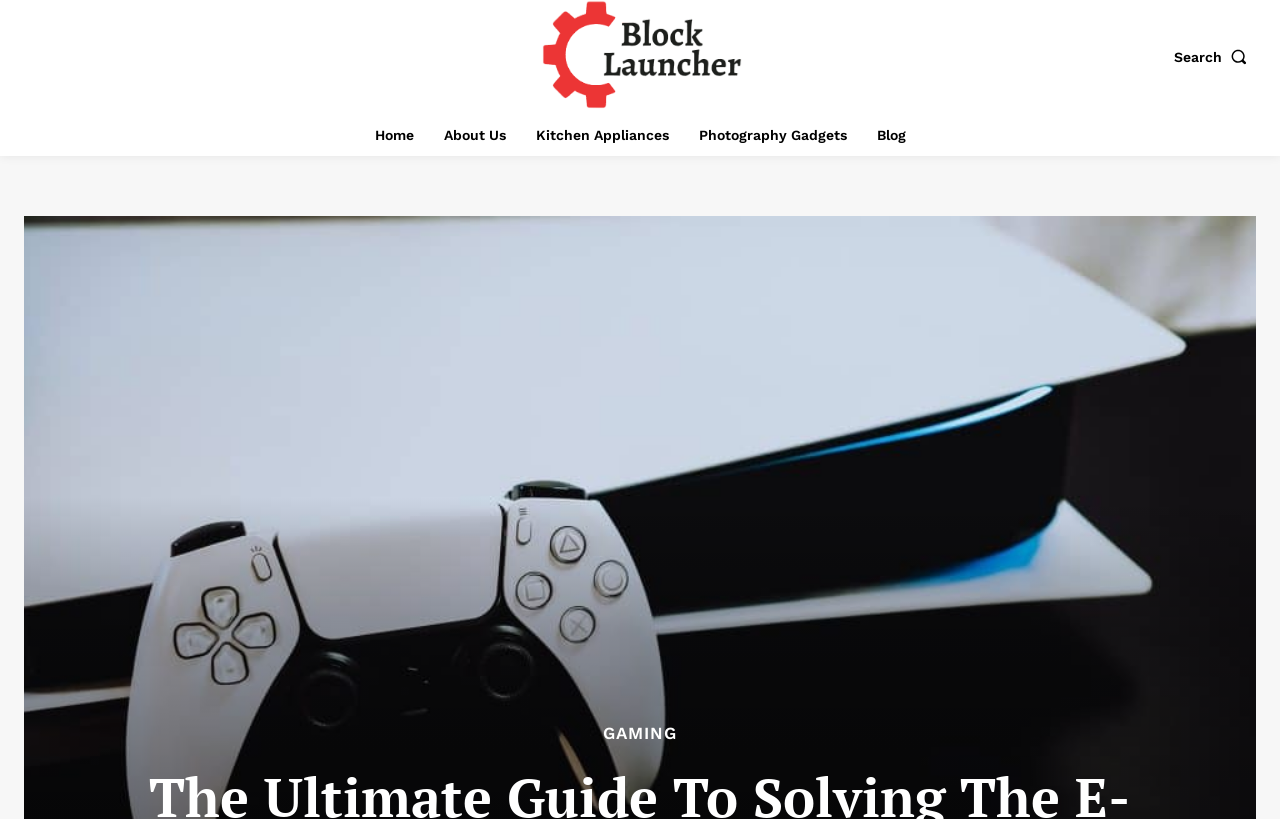Using the element description: "Photography Gadgets", determine the bounding box coordinates. The coordinates should be in the format [left, top, right, bottom], with values between 0 and 1.

[0.538, 0.139, 0.669, 0.19]